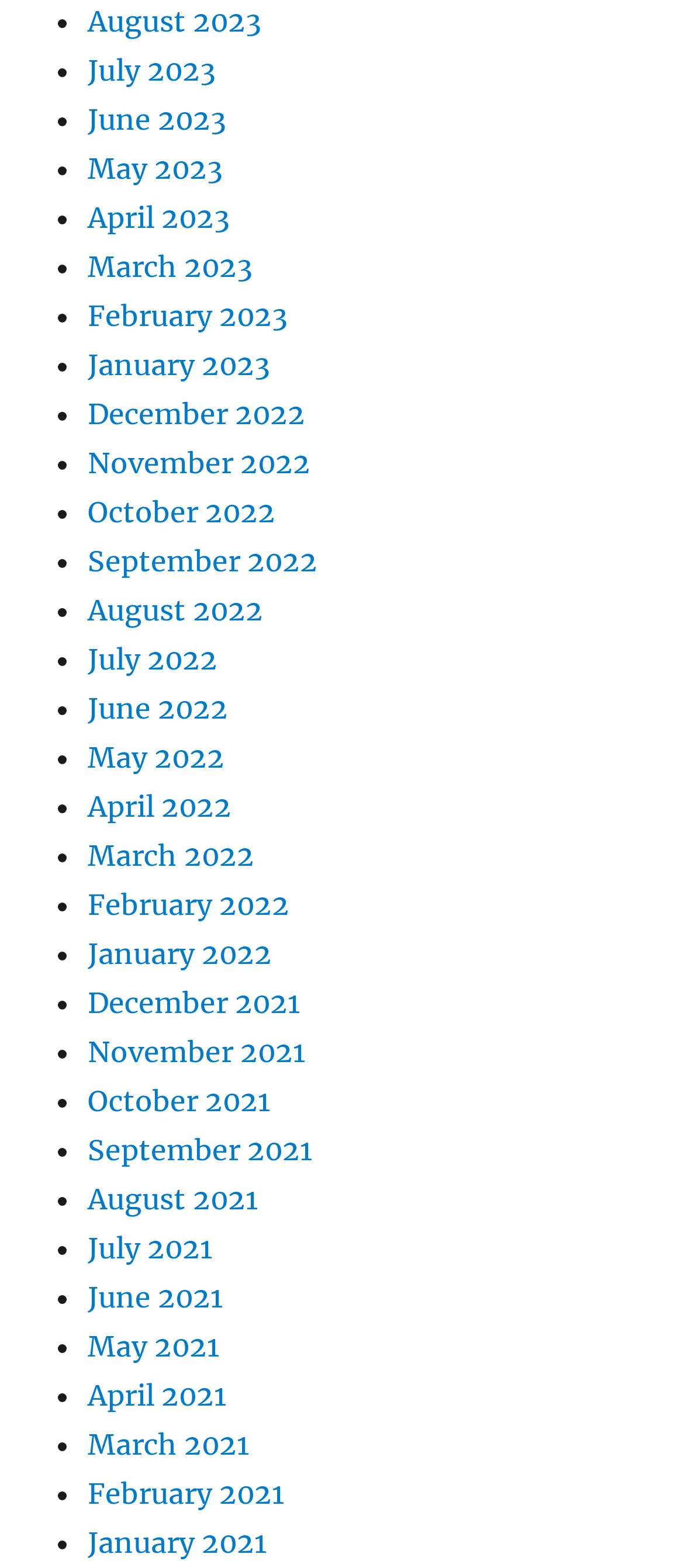Carefully examine the image and provide an in-depth answer to the question: How many months are listed?

I counted the number of links on the webpage, each representing a month, and found 24 links.